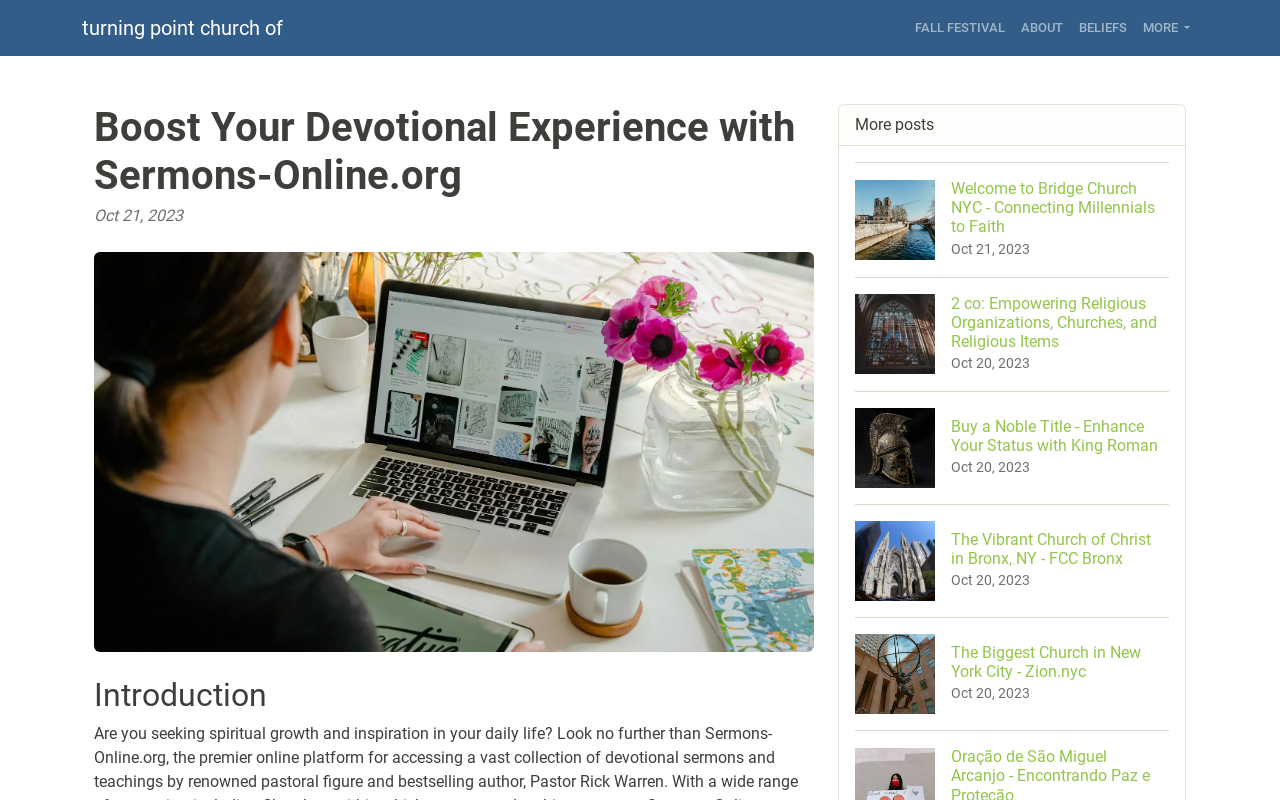How many links are there below the header?
Give a detailed response to the question by analyzing the screenshot.

Below the header, there are five links with headings, each with a date and a brief description. These links are 'Welcome to Bridge Church NYC - Connecting Millennials to Faith', '2 co: Empowering Religious Organizations, Churches, and Religious Items', 'Buy a Noble Title - Enhance Your Status with King Roman', 'The Vibrant Church of Christ in Bronx, NY - FCC Bronx', and 'The Biggest Church in New York City - Zion.nyc'.